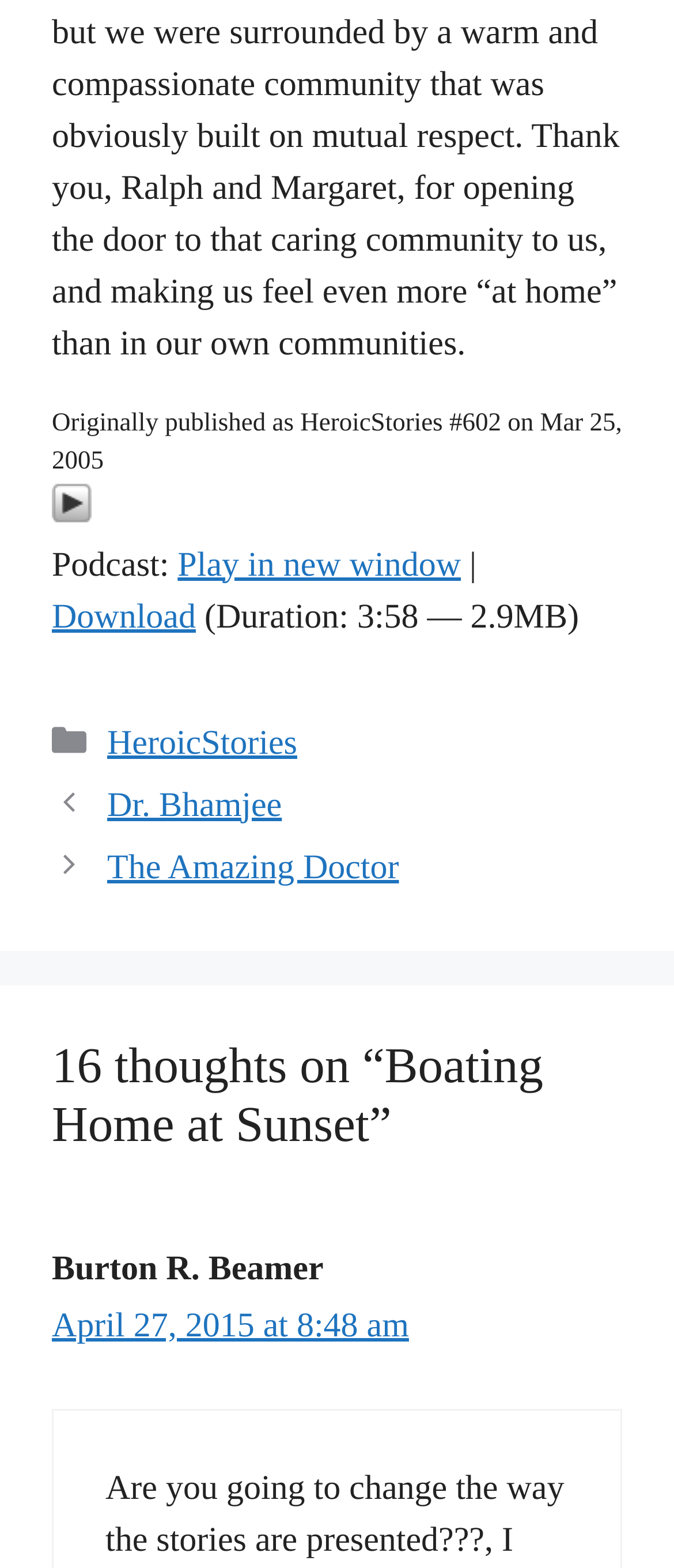Provide the bounding box coordinates of the HTML element this sentence describes: "HeroicStories".

[0.159, 0.461, 0.441, 0.486]